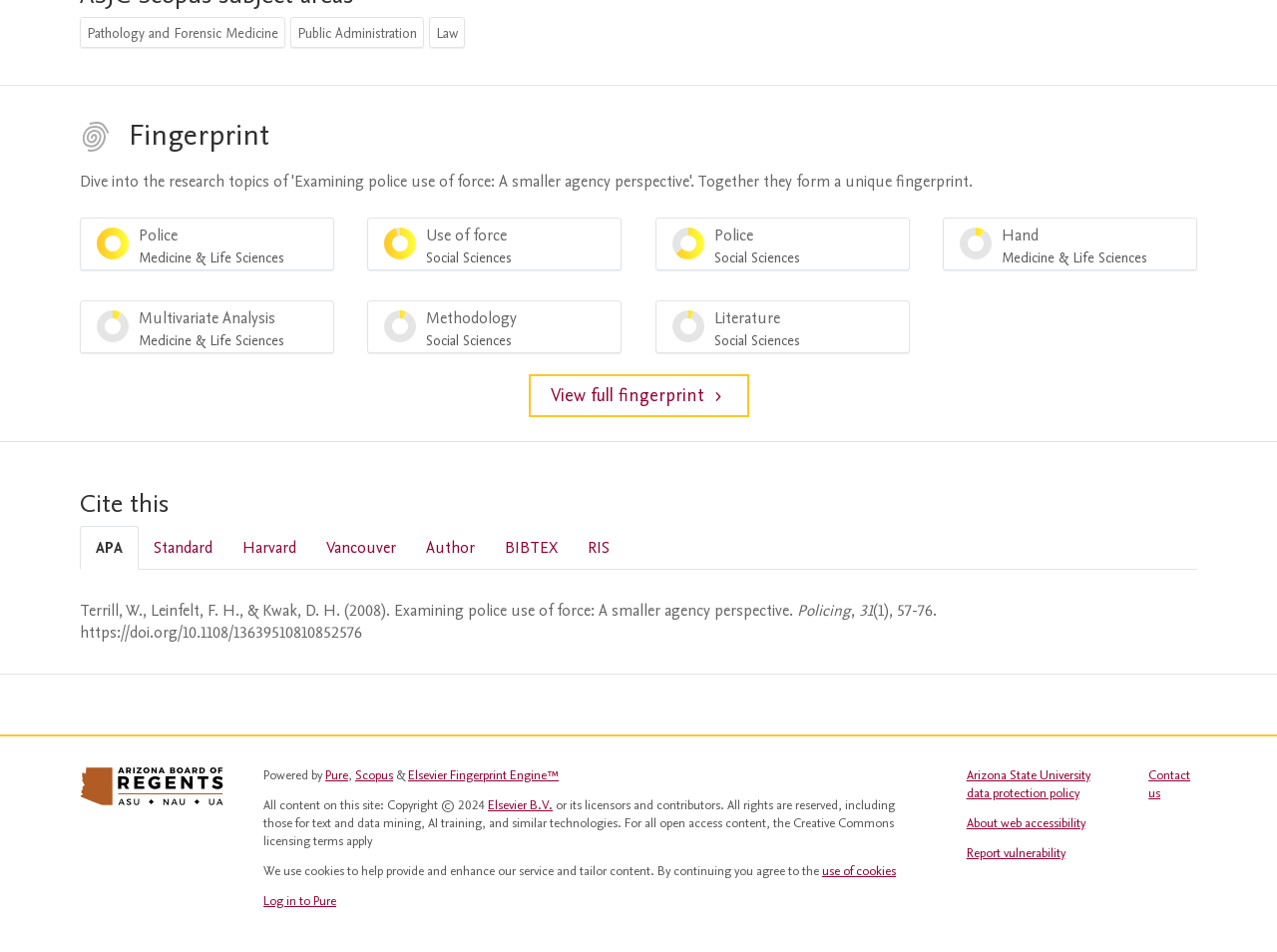Using the provided description: "use of cookies", find the bounding box coordinates of the corresponding UI element. The output should be four float numbers between 0 and 1, in the format [left, top, right, bottom].

[0.644, 0.906, 0.702, 0.924]